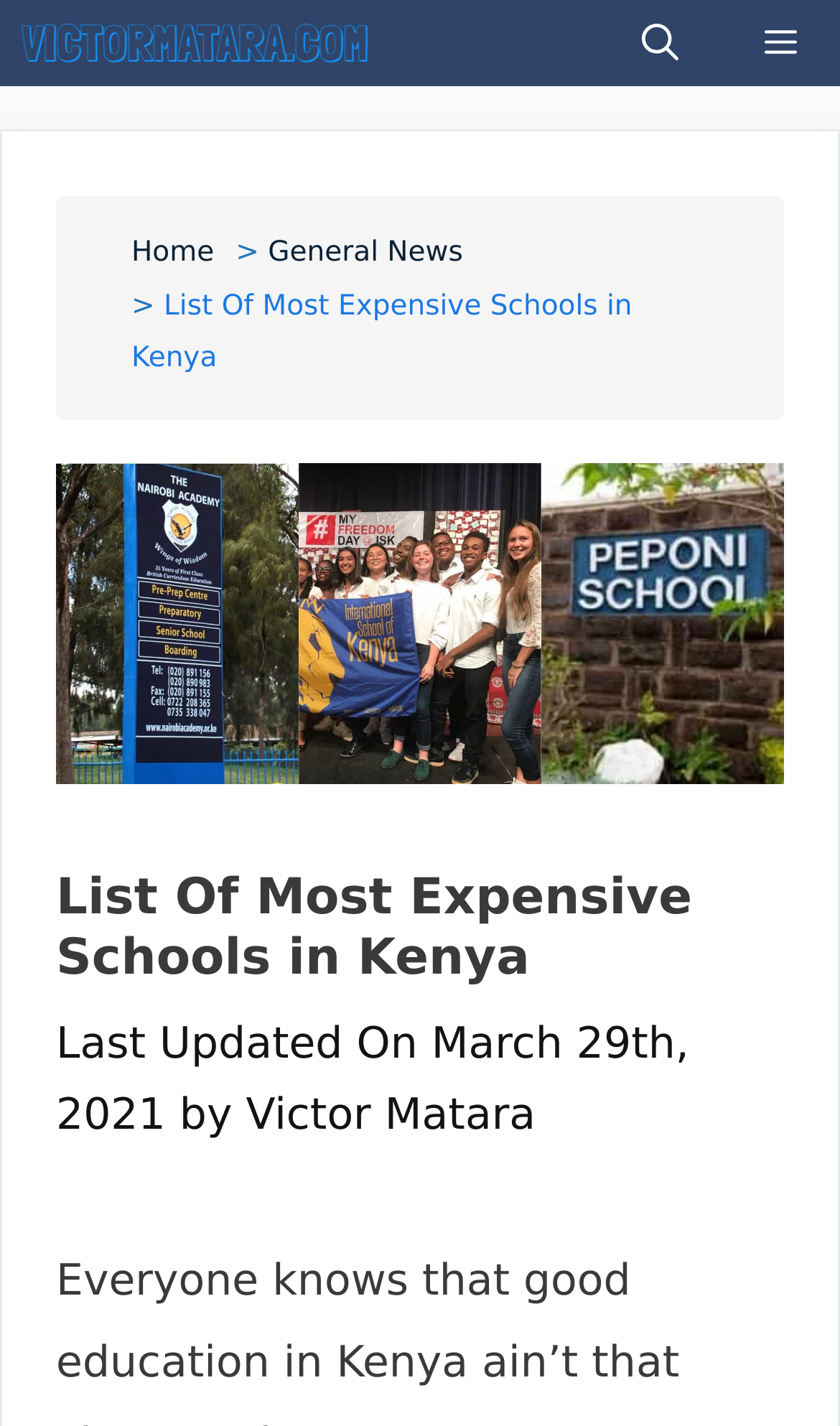Locate the primary heading on the webpage and return its text.

List Of Most Expensive Schools in Kenya